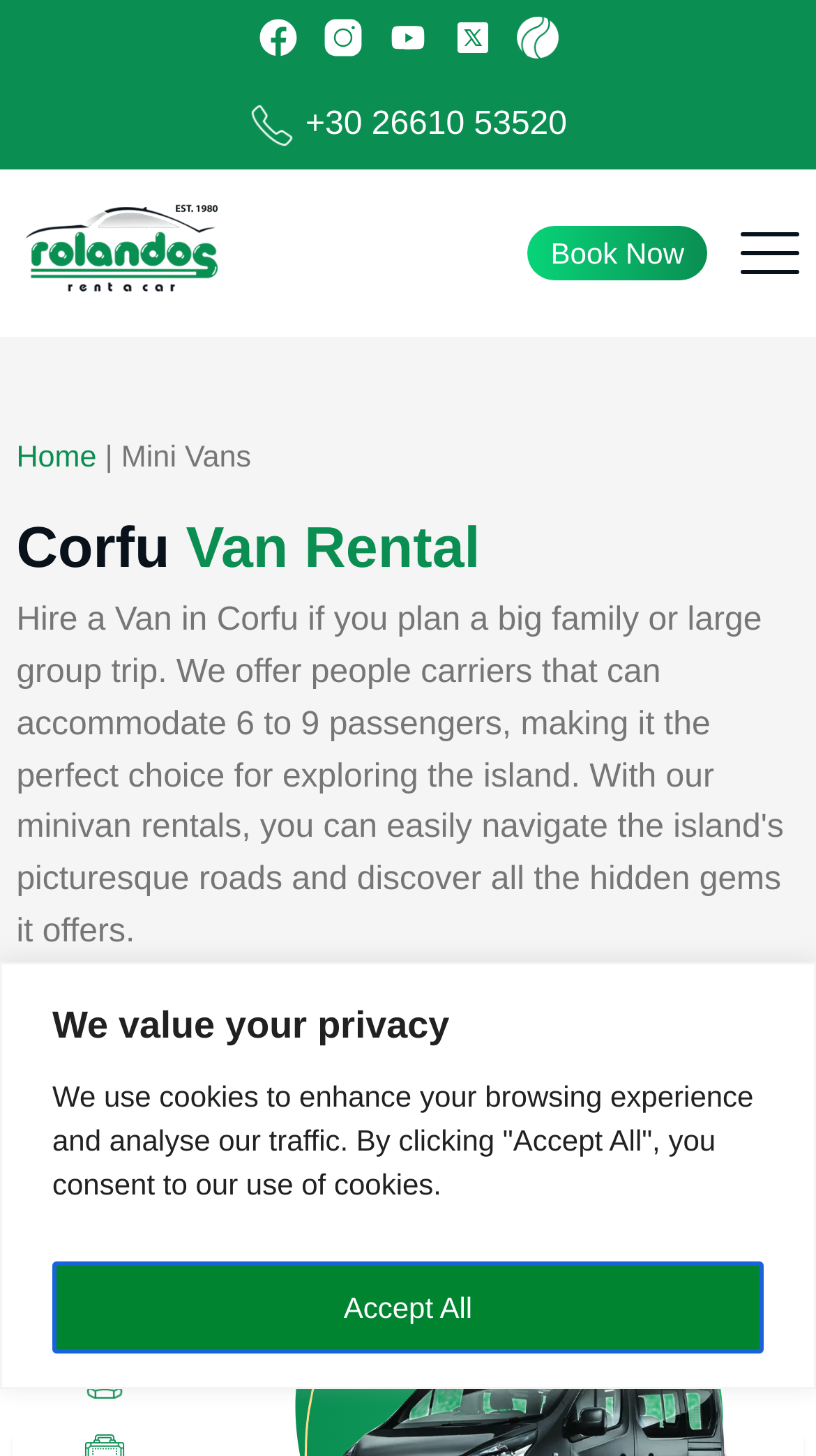Please indicate the bounding box coordinates for the clickable area to complete the following task: "Go to Home page". The coordinates should be specified as four float numbers between 0 and 1, i.e., [left, top, right, bottom].

[0.02, 0.304, 0.118, 0.327]